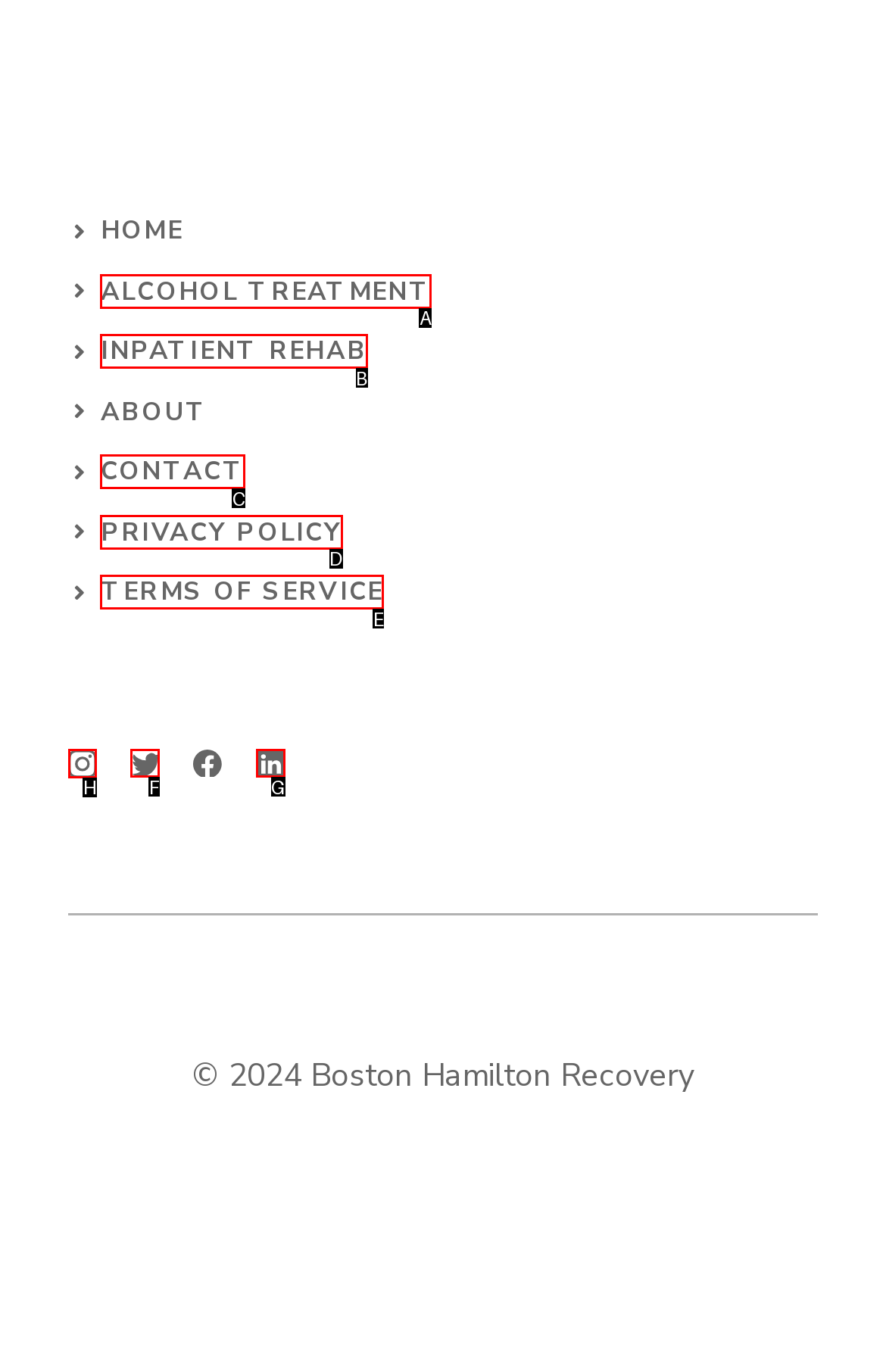Select the appropriate HTML element that needs to be clicked to finish the task: follow on instagram
Reply with the letter of the chosen option.

H